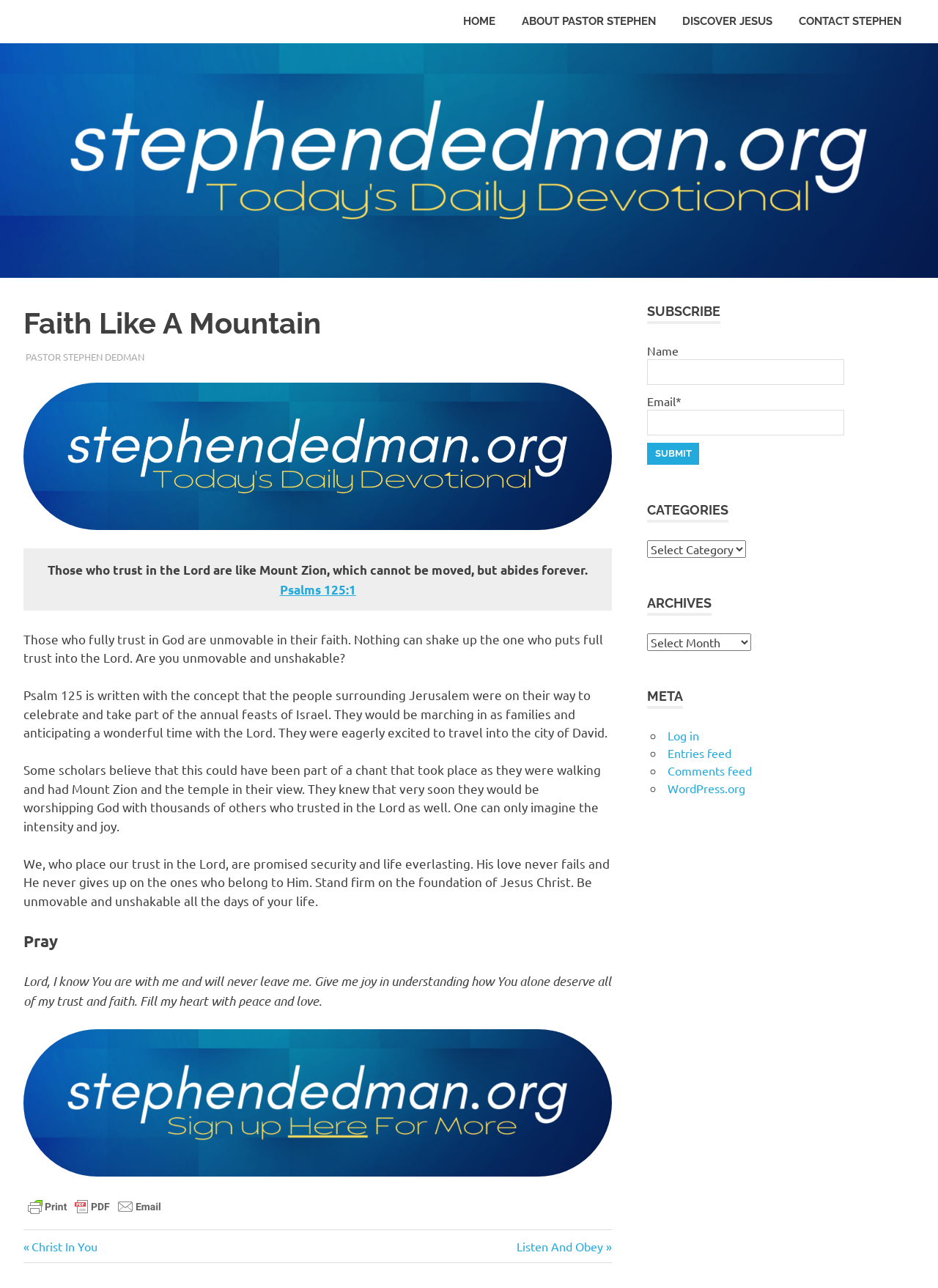What is the topic of the article? Using the information from the screenshot, answer with a single word or phrase.

Faith Like A Mountain